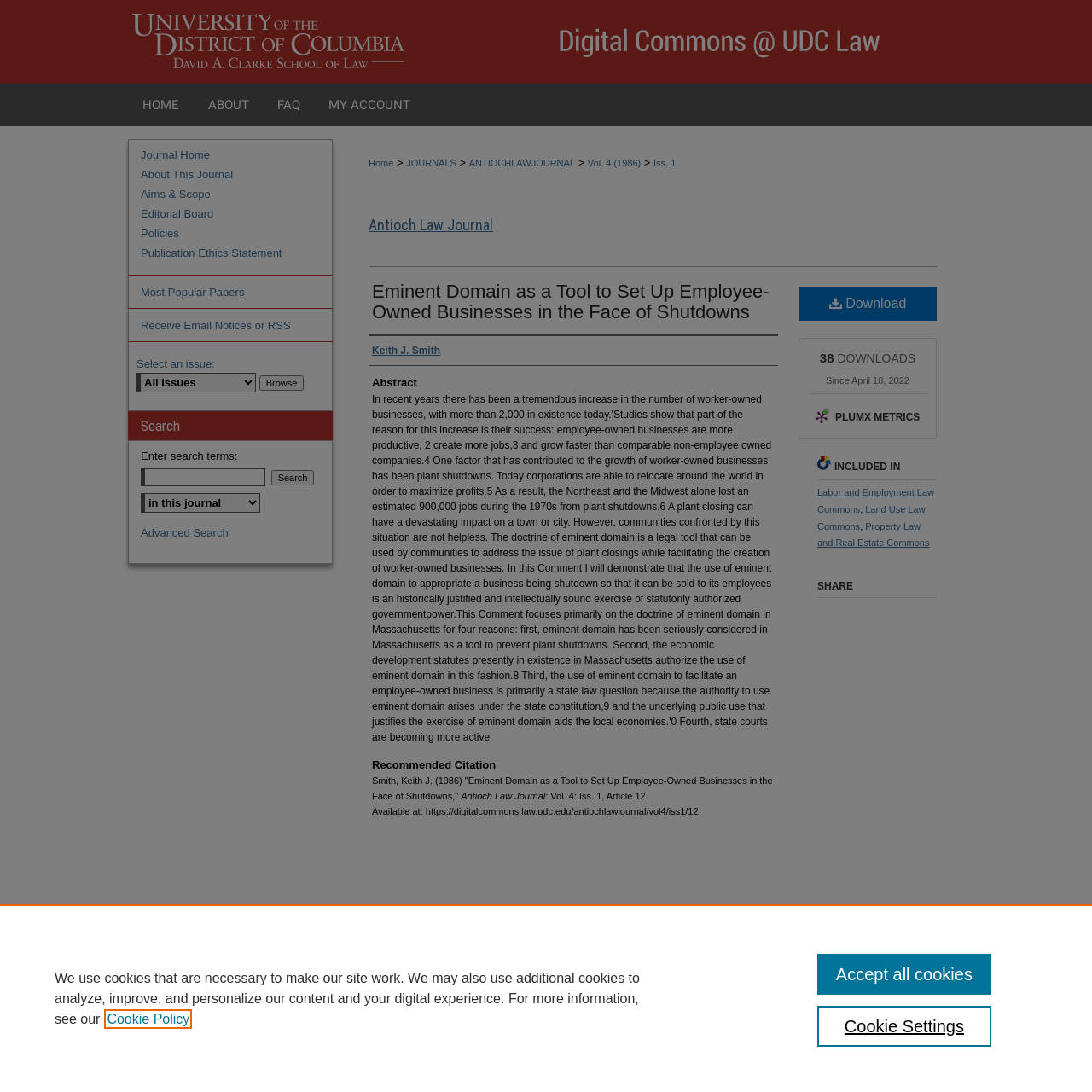Provide the bounding box coordinates in the format (top-left x, top-left y, bottom-right x, bottom-right y). All values are floating point numbers between 0 and 1. Determine the bounding box coordinate of the UI element described as: Copyright

[0.37, 0.972, 0.404, 0.98]